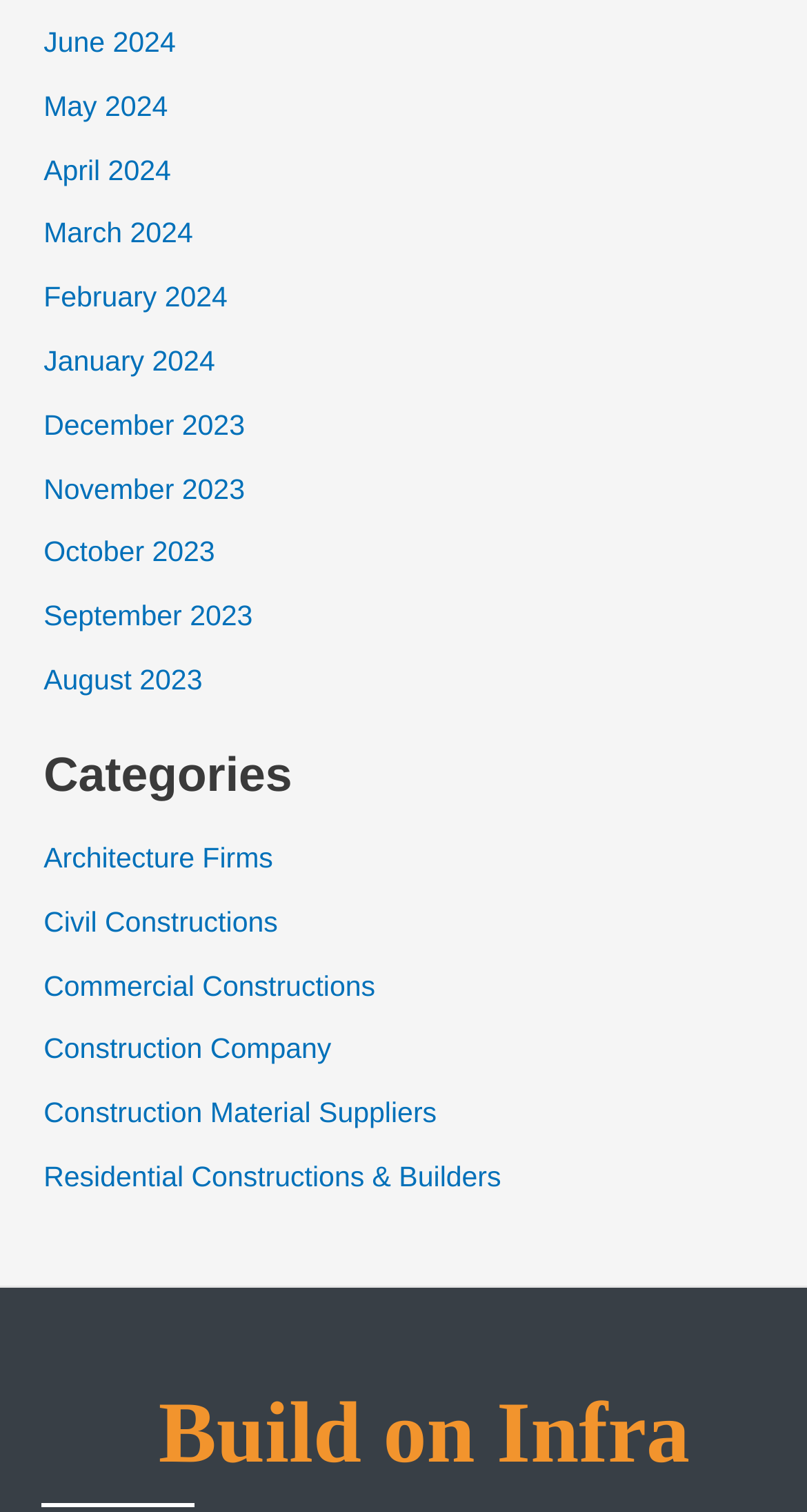Locate the bounding box coordinates of the area where you should click to accomplish the instruction: "Learn about Build on Infra".

[0.051, 0.913, 1.0, 0.987]